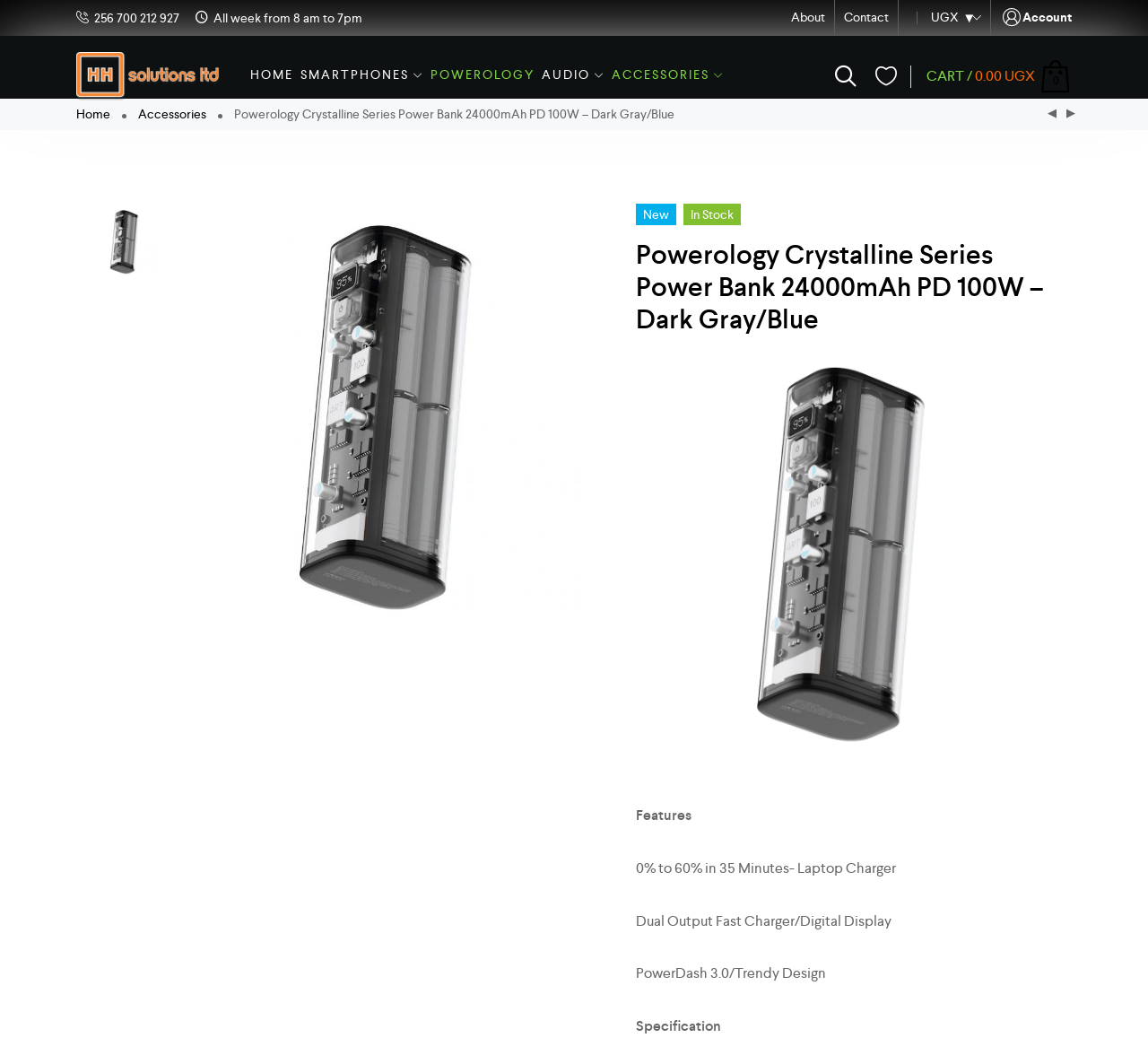Determine the bounding box coordinates (top-left x, top-left y, bottom-right x, bottom-right y) of the UI element described in the following text: Contact

[0.735, 0.009, 0.774, 0.024]